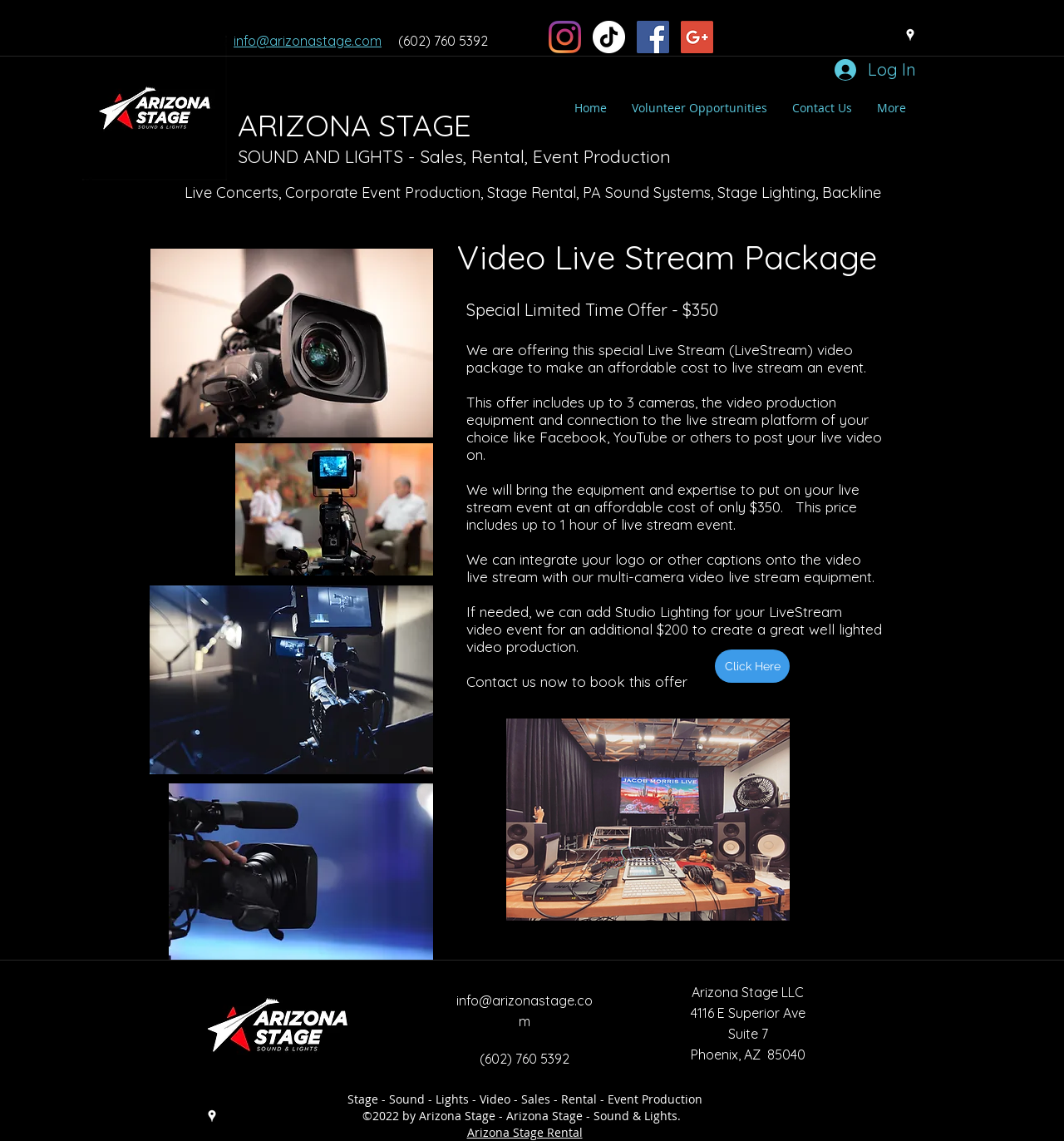Summarize the webpage in an elaborate manner.

This webpage is about Arizona Stage, a company that offers sound and lights sales, rental, and event production services. At the top of the page, there is a social bar with links to Instagram, TikTok, Facebook, and Google+ social media platforms, each represented by an icon. Below the social bar, there is a logo of Arizona Stage Sound and Lights Show Production Rental in Scottsdale, AZ, accompanied by a link to the company's email address and phone number.

The main content of the page is divided into two sections. On the left side, there is a navigation menu with links to Home, Volunteer Opportunities, Contact Us, and More. Next to the navigation menu, there is a button to log in.

On the right side, there is a heading that lists the services offered by Arizona Stage, including live concerts, corporate event production, stage rental, PA sound systems, stage lighting, and backline. Below the heading, there are four images showcasing video live stream production services.

The main content of the page is about a special limited-time offer for live stream video production. The offer includes up to 3 cameras, video production equipment, and connection to a live stream platform of choice, all for $350. The offer is described in detail, including the equipment and expertise provided, the option to integrate logos or captions onto the video live stream, and the possibility of adding studio lighting for an additional $200. There is a call-to-action to contact the company to book this offer.

At the bottom of the page, there is a footer section with contact information, including email address, phone number, and physical address. There is also a copyright notice and links to other related websites.